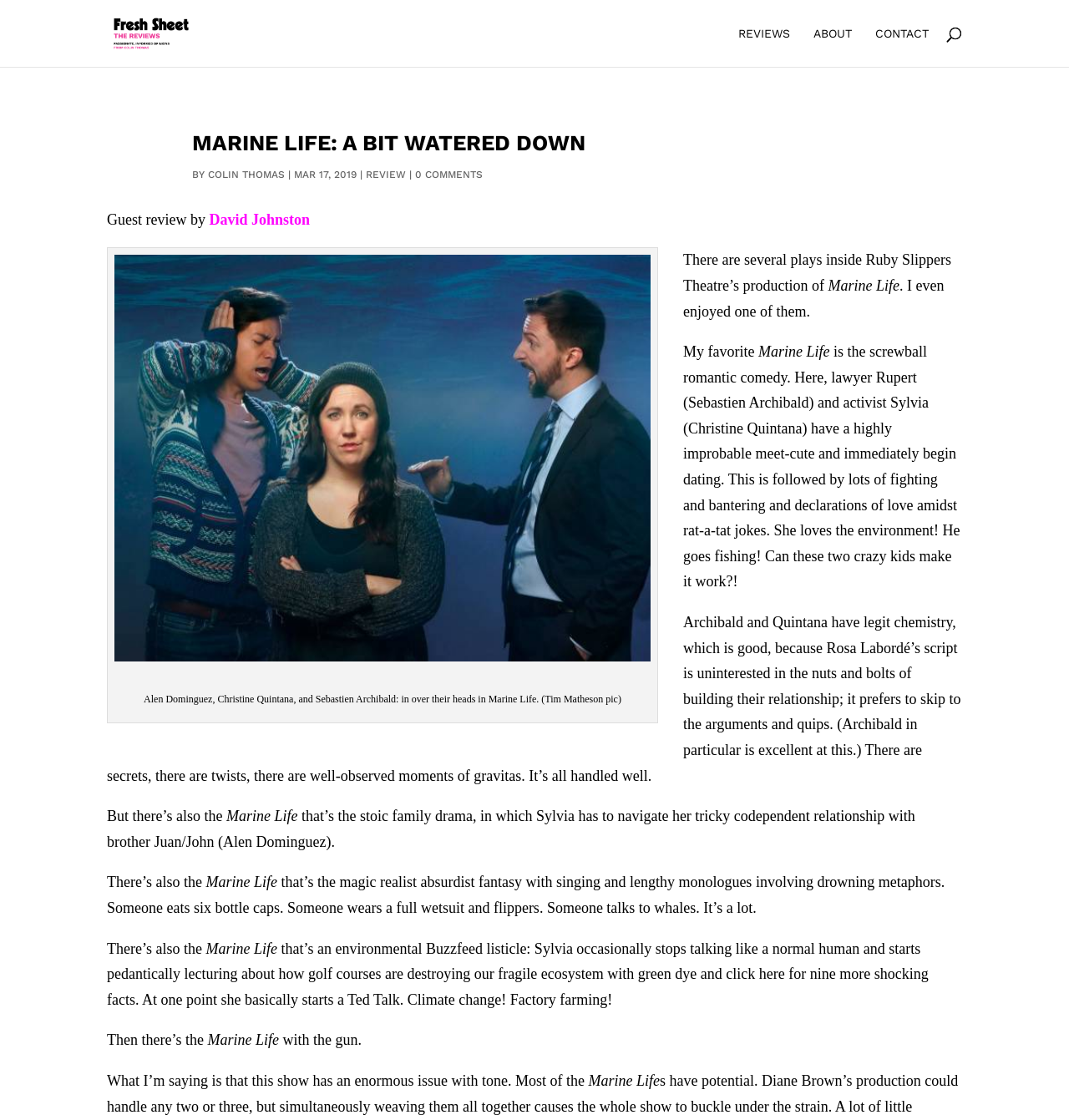What is the name of the play being reviewed? Look at the image and give a one-word or short phrase answer.

Marine Life